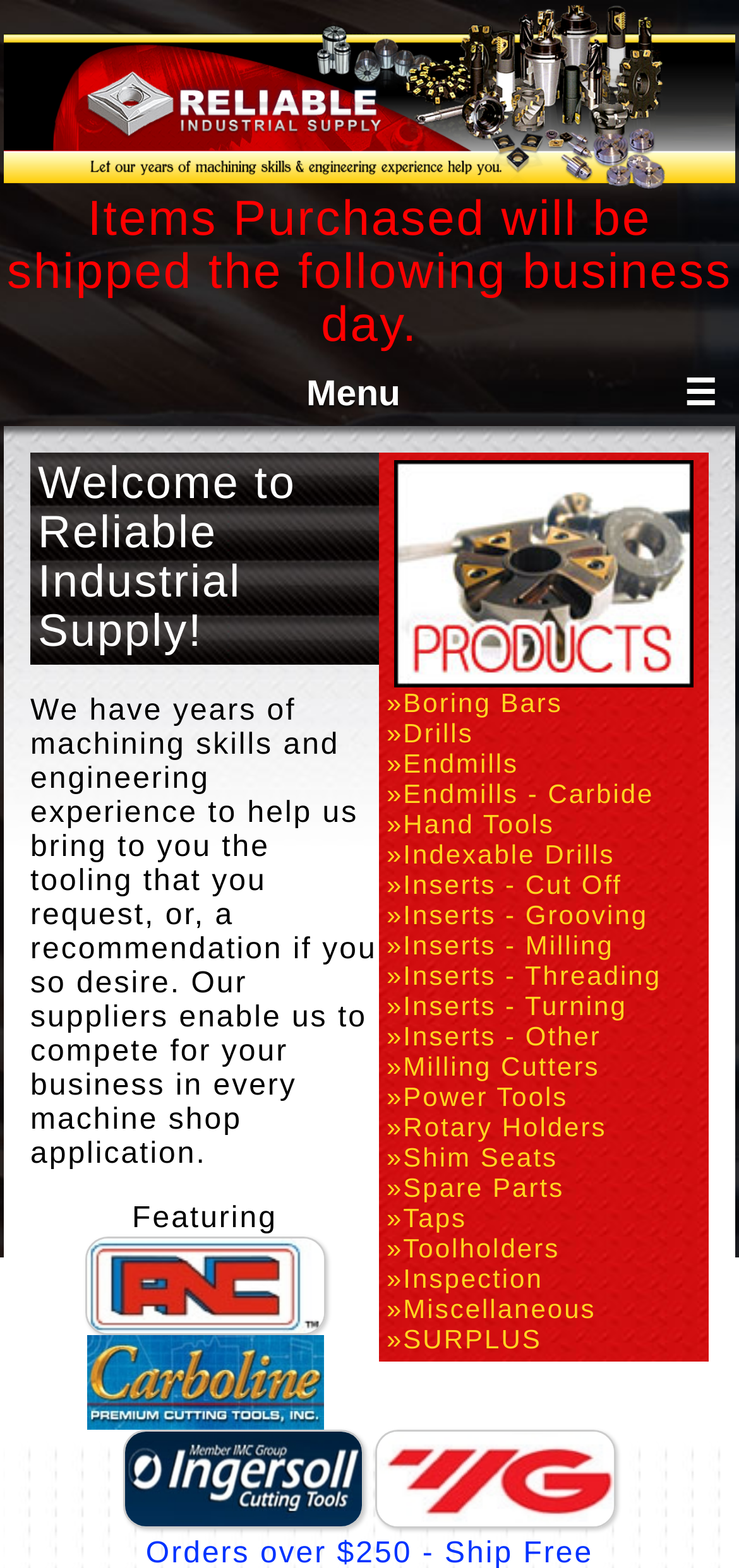Please specify the bounding box coordinates of the clickable section necessary to execute the following command: "Click on CONTACTS".

[0.005, 0.28, 0.995, 0.329]